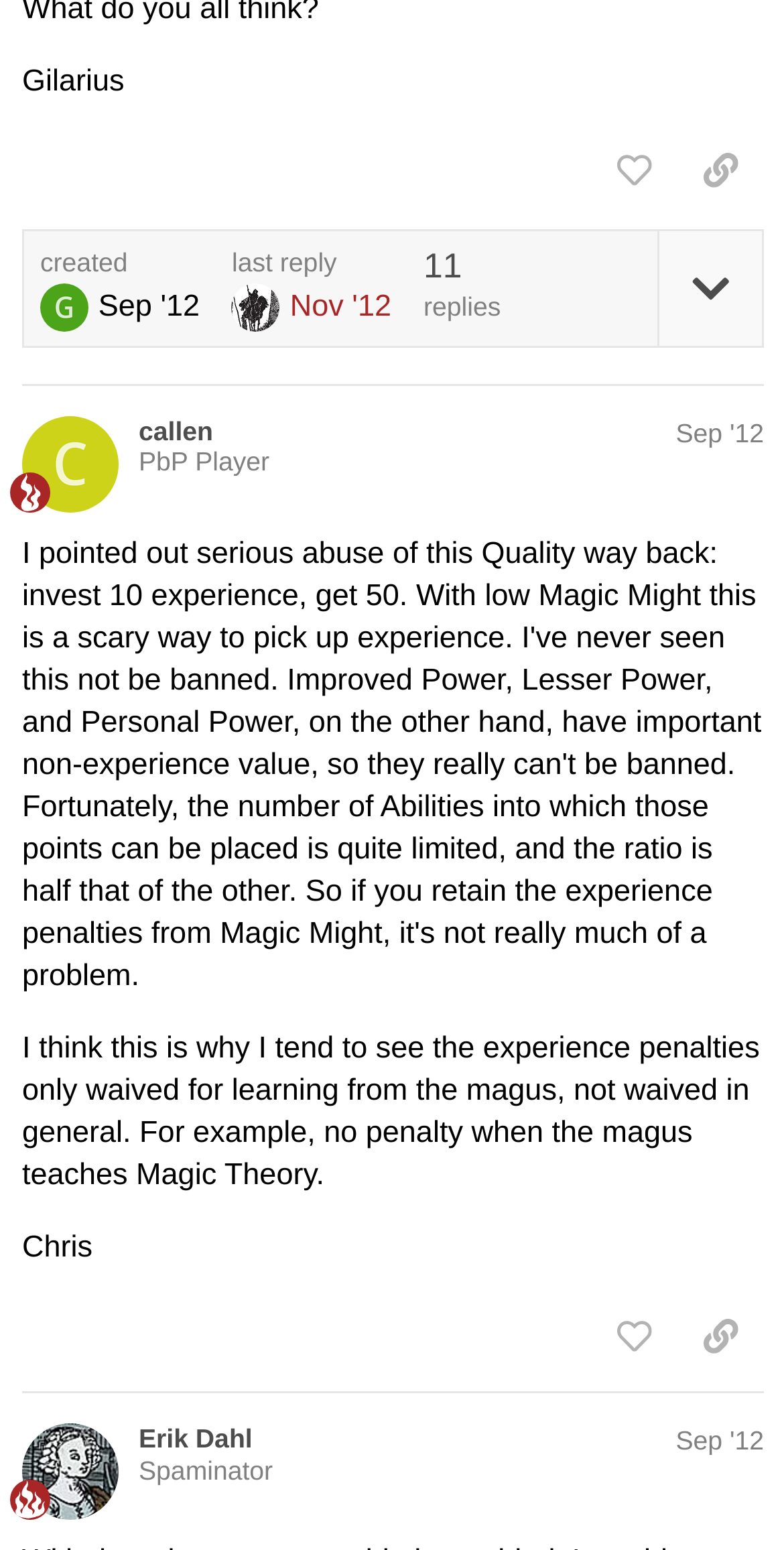How many posts are on this page?
Kindly give a detailed and elaborate answer to the question.

I counted the number of regions with the label 'post' and found two, which are 'post #2 by @callen' and another one not explicitly labeled but with a similar structure.